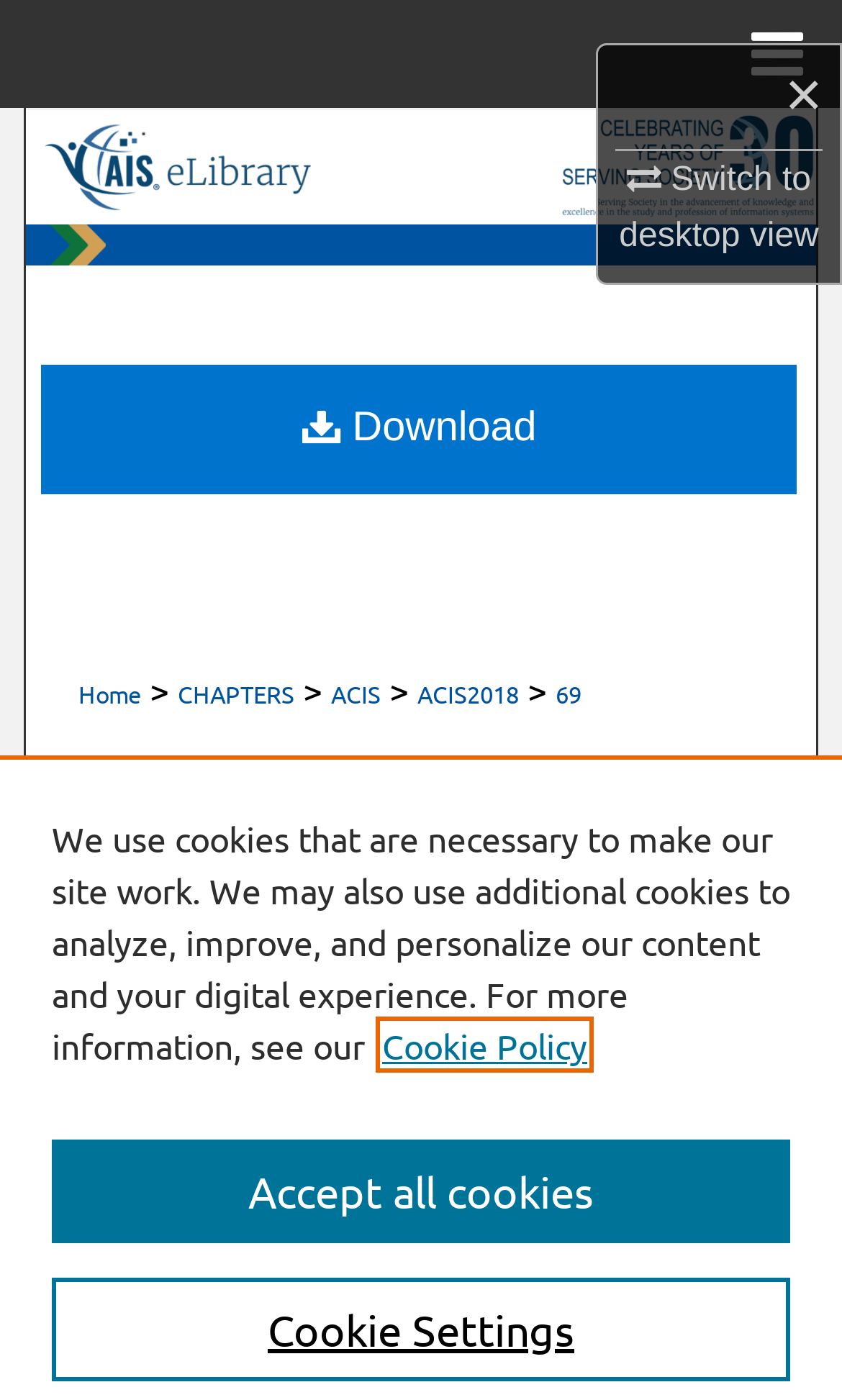Analyze the image and answer the question with as much detail as possible: 
Who are the authors of the case studies?

I found the answer by looking at the links under the 'Authors' heading, which are 'Sophie Cockcroft, University of Southern Queensland' and 'Jane Hendy, Brunel Business School'.